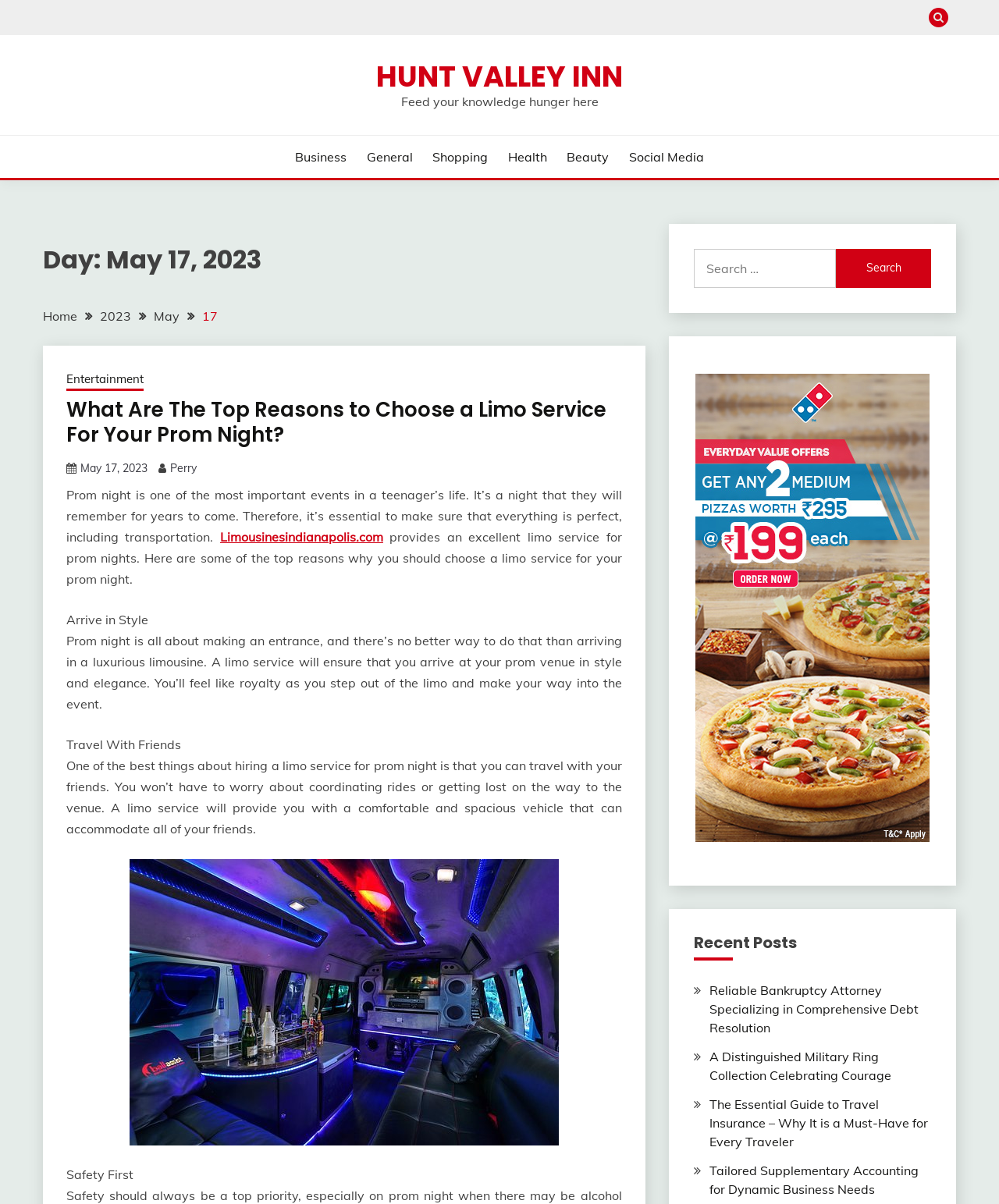From the element description: "May 17, 2023May 19, 2023", extract the bounding box coordinates of the UI element. The coordinates should be expressed as four float numbers between 0 and 1, in the order [left, top, right, bottom].

[0.08, 0.383, 0.148, 0.395]